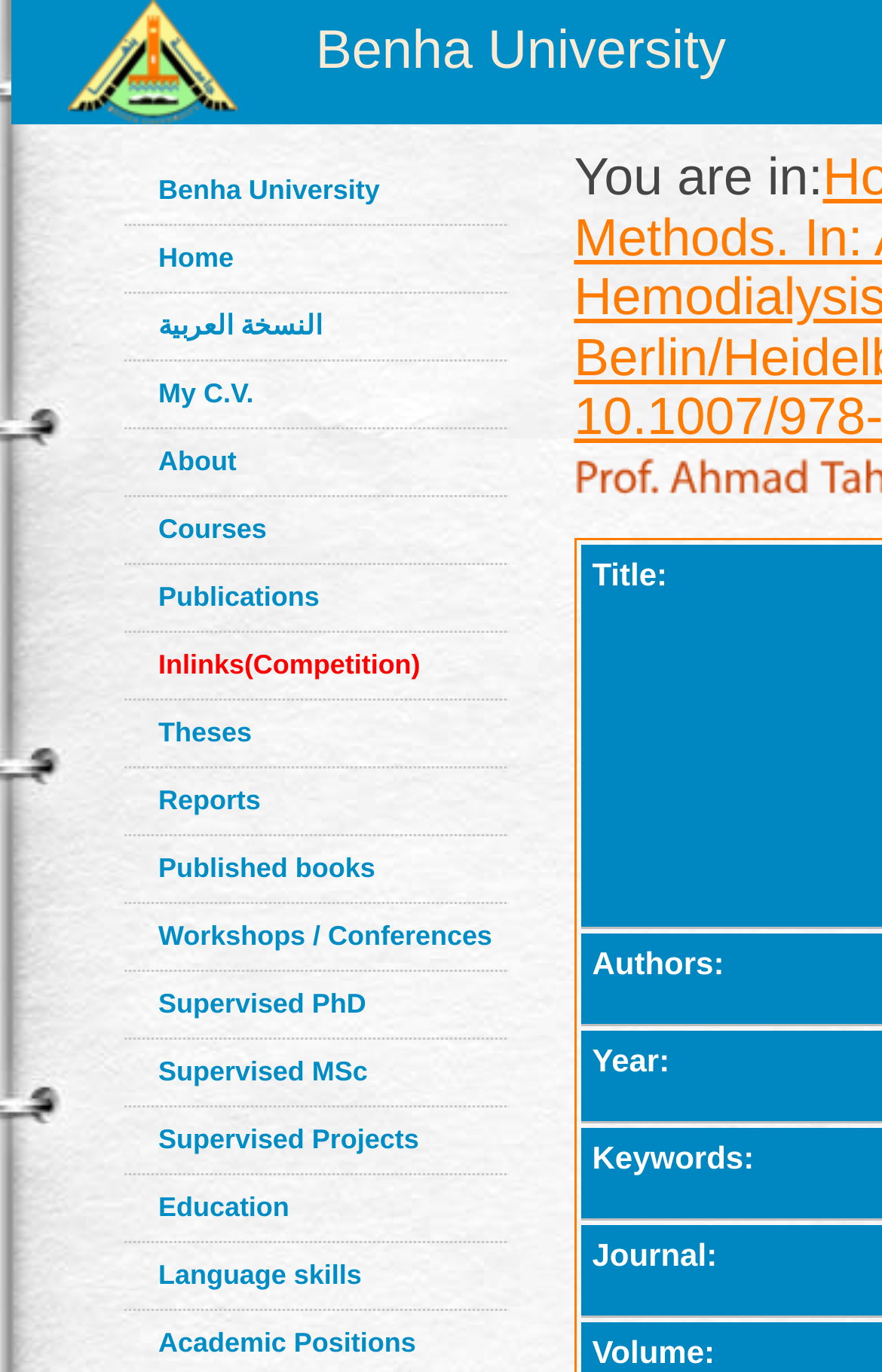Pinpoint the bounding box coordinates of the element to be clicked to execute the instruction: "access home page".

[0.179, 0.176, 0.265, 0.199]